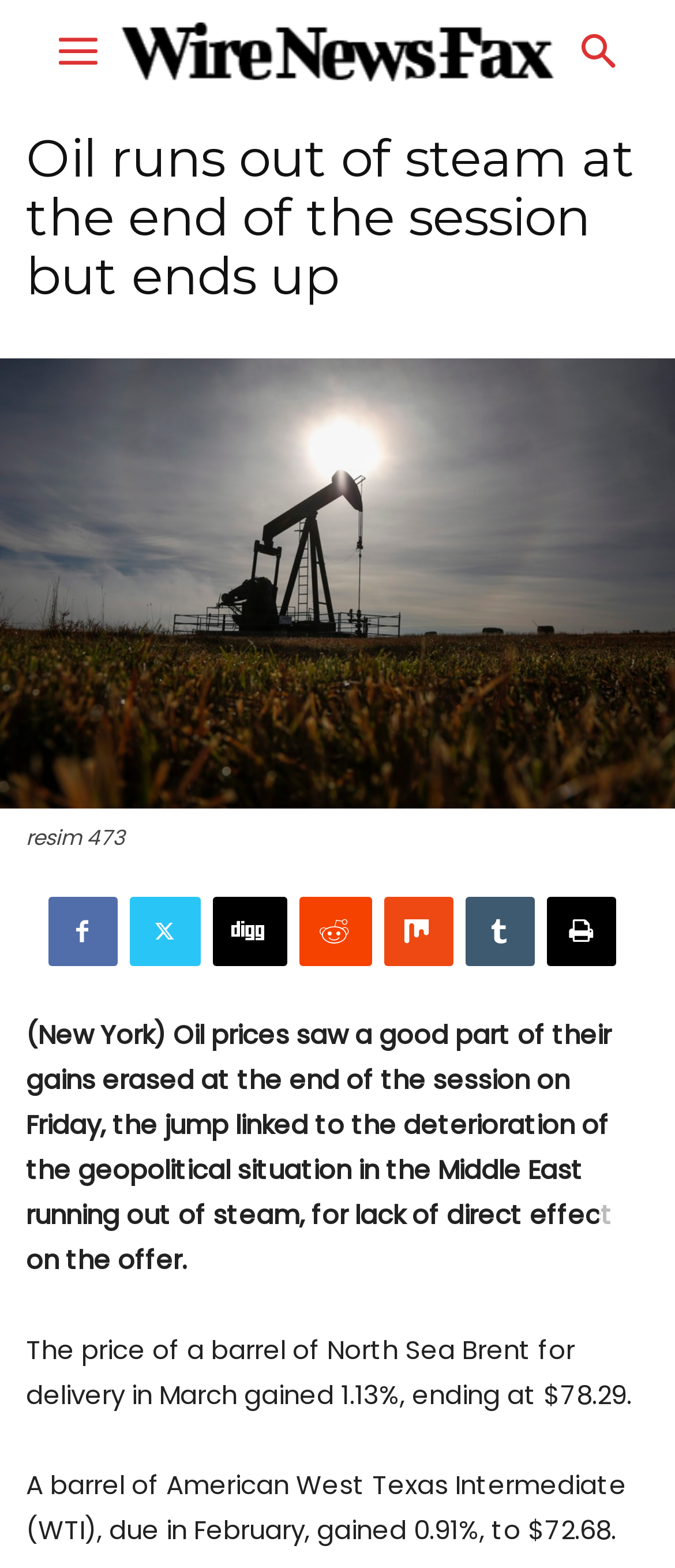What is the delivery month of American West Texas Intermediate? Using the information from the screenshot, answer with a single word or phrase.

February